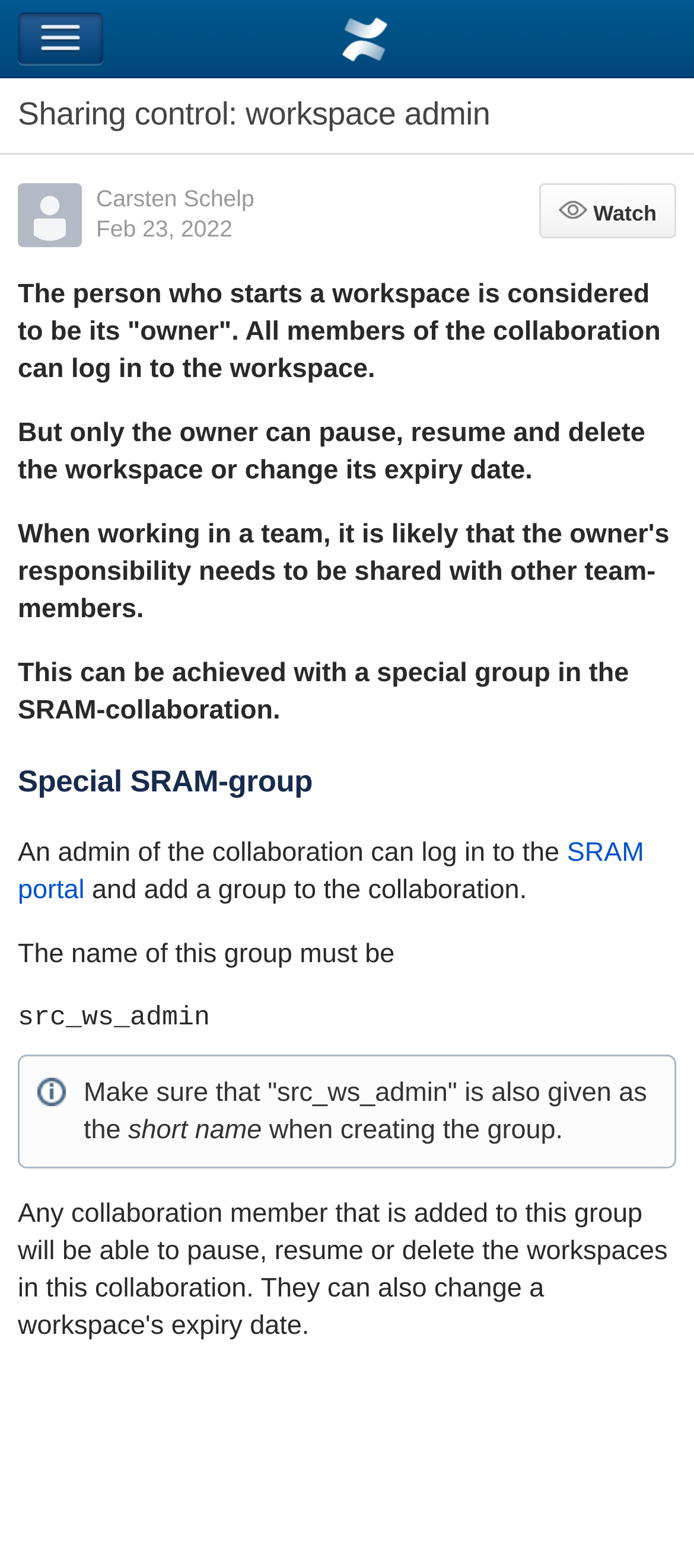Look at the image and answer the question in detail:
What is the date of the article?

The webpage shows the date 'Feb 23, 2022' next to the author's name, indicating that it is the date the article was published.